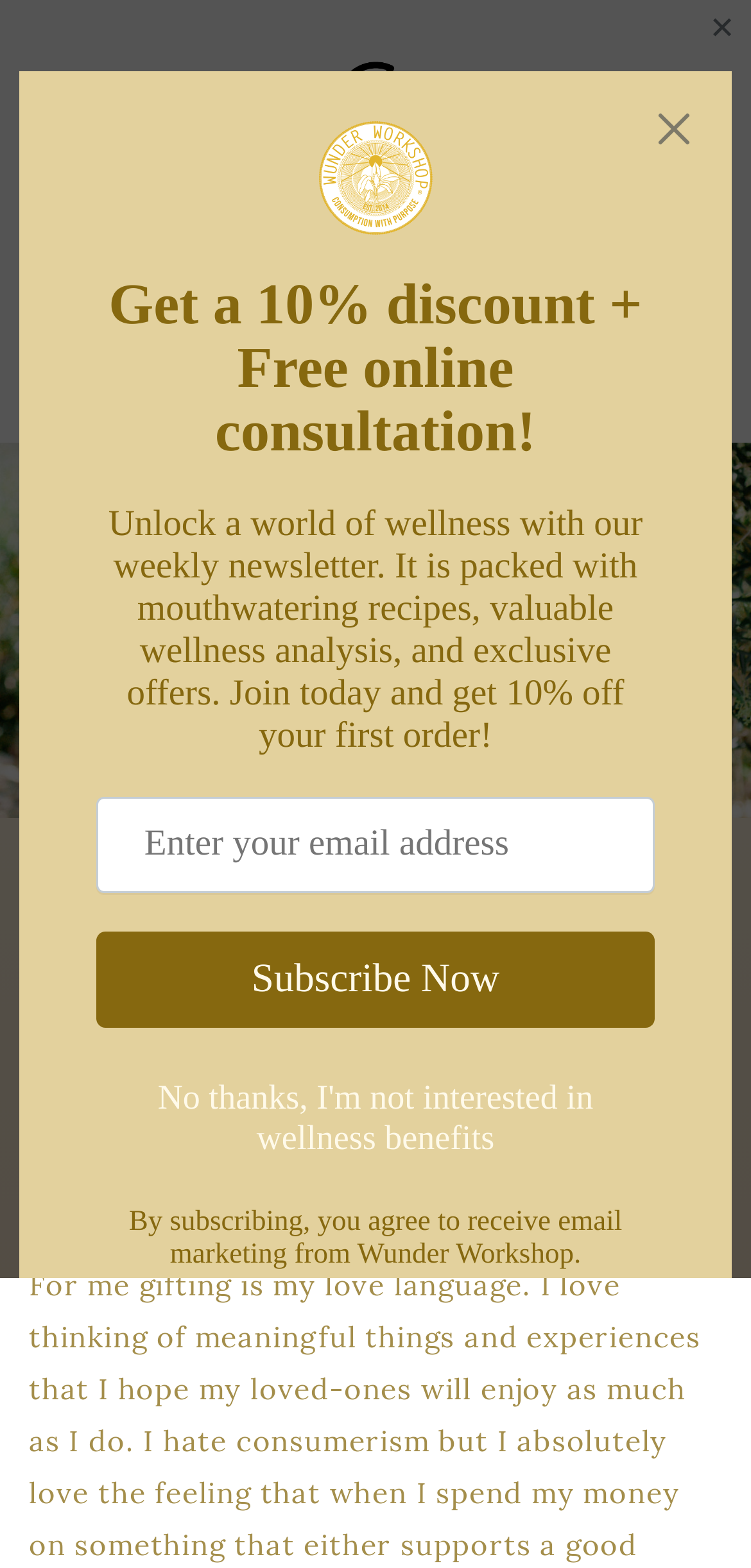Identify the bounding box coordinates of the region that needs to be clicked to carry out this instruction: "Search for something". Provide these coordinates as four float numbers ranging from 0 to 1, i.e., [left, top, right, bottom].

[0.767, 0.113, 0.879, 0.167]